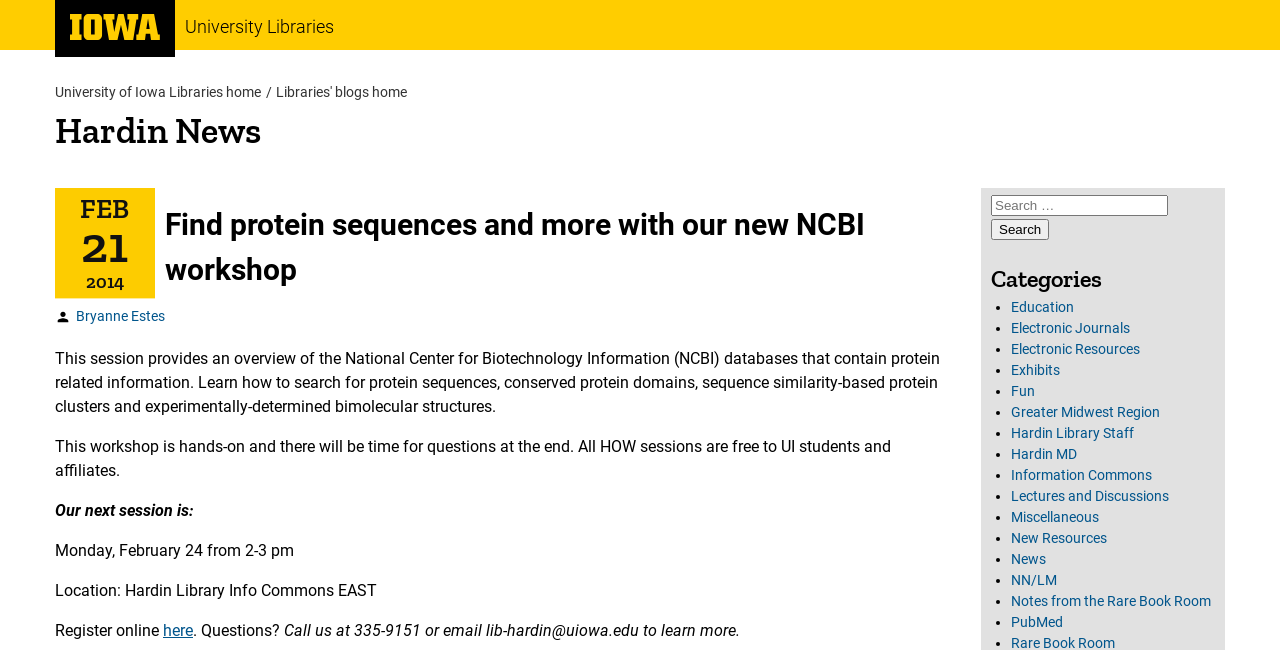Using the webpage screenshot, locate the HTML element that fits the following description and provide its bounding box: "Electronic Resources".

[0.79, 0.525, 0.891, 0.549]